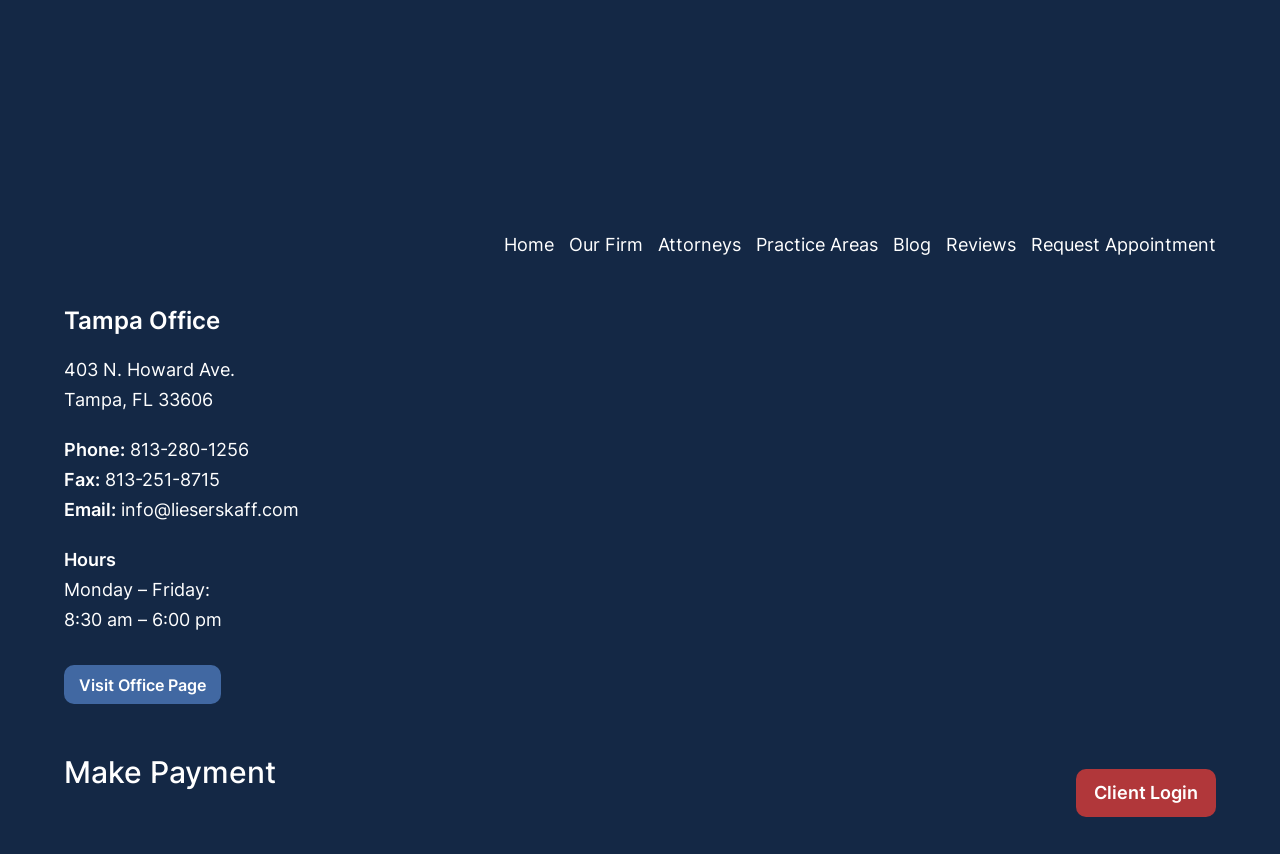Find and provide the bounding box coordinates for the UI element described here: "info@lieserskaff.com". The coordinates should be given as four float numbers between 0 and 1: [left, top, right, bottom].

[0.095, 0.585, 0.234, 0.609]